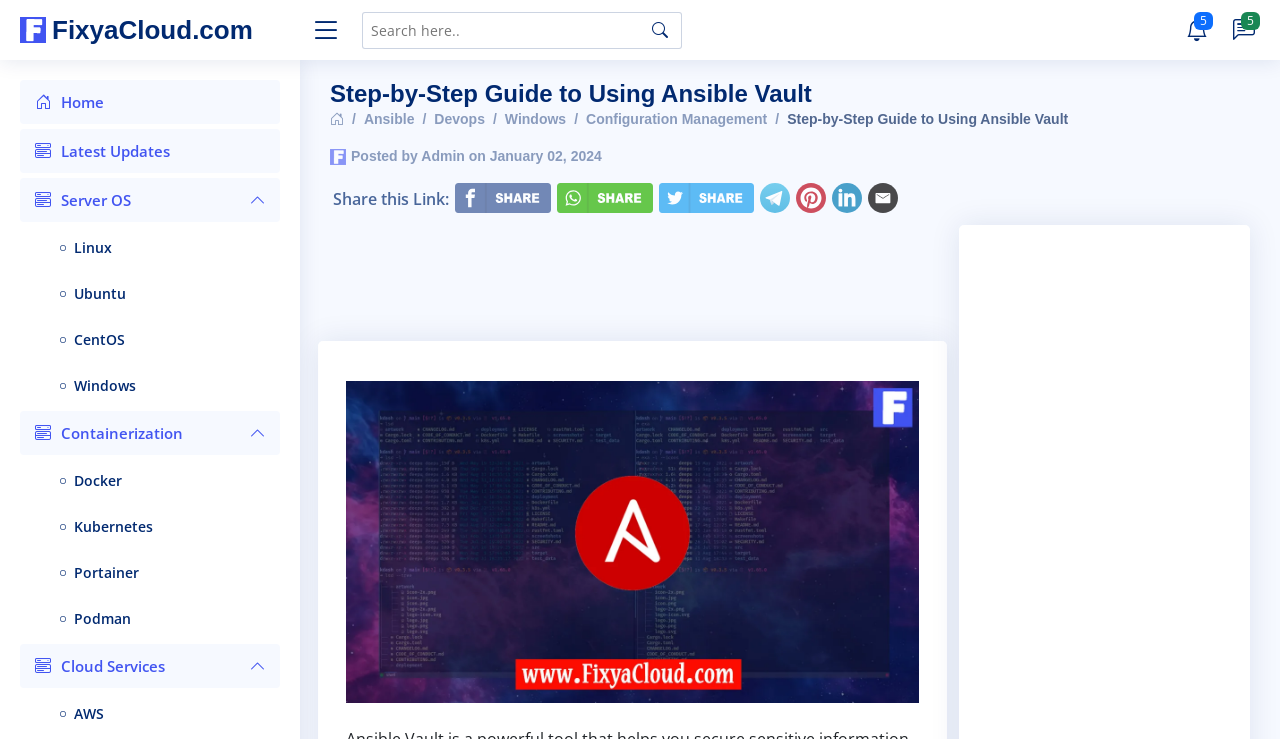Provide the bounding box coordinates of the HTML element described by the text: "aria-label="Advertisement" name="aswift_1" title="Advertisement"". The coordinates should be in the format [left, top, right, bottom] with values between 0 and 1.

[0.258, 0.318, 0.827, 0.44]